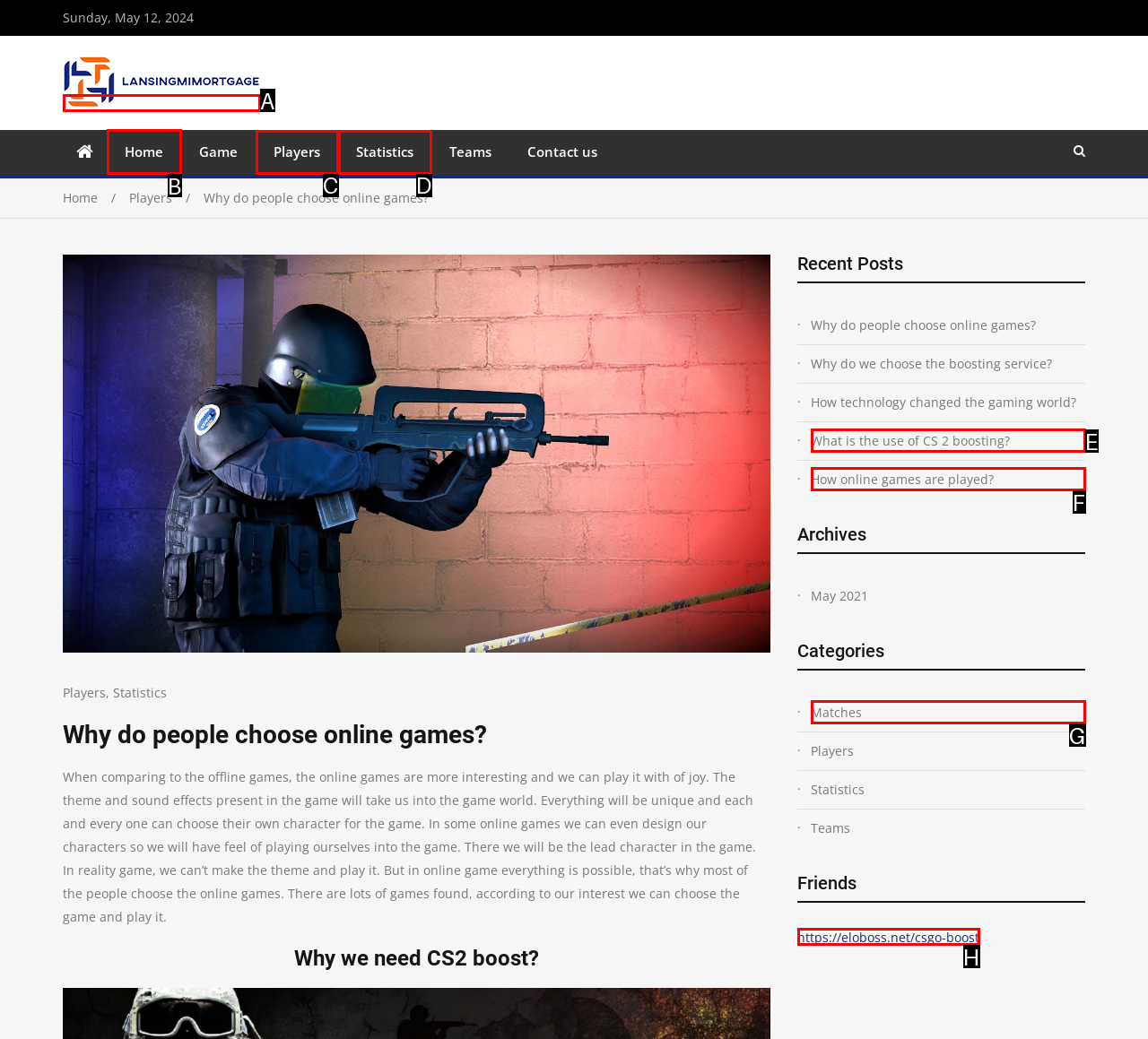Identify the correct option to click in order to accomplish the task: Click on the 'Home' link Provide your answer with the letter of the selected choice.

B